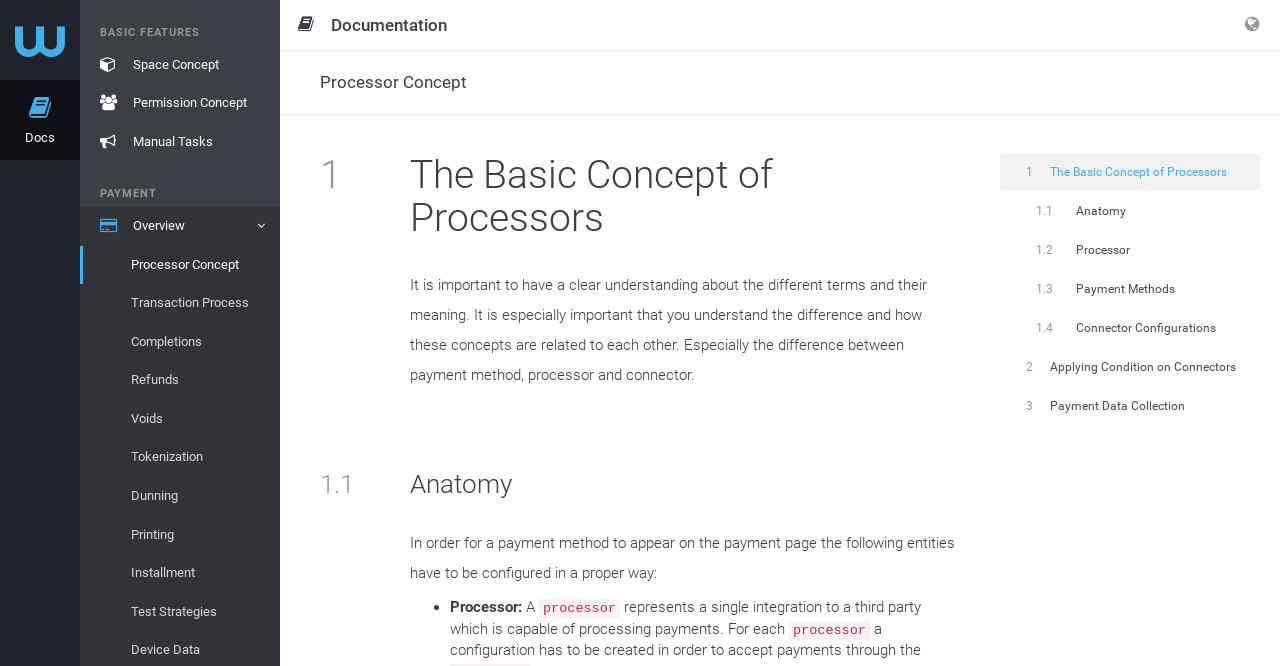Find the bounding box coordinates of the clickable region needed to perform the following instruction: "Go to the 'Transaction Process' page". The coordinates should be provided as four float numbers between 0 and 1, i.e., [left, top, right, bottom].

[0.062, 0.427, 0.219, 0.485]